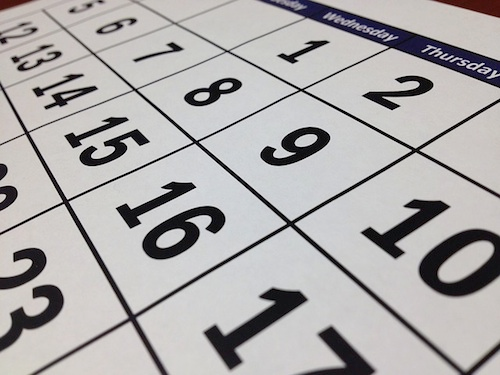What is the theme represented by the calendar?
Please answer the question as detailed as possible.

The calendar represents the theme of time management, which is critical in the context of maintaining contractual obligations and deadlines. This is evident from the discussion on contract management in the associated article.